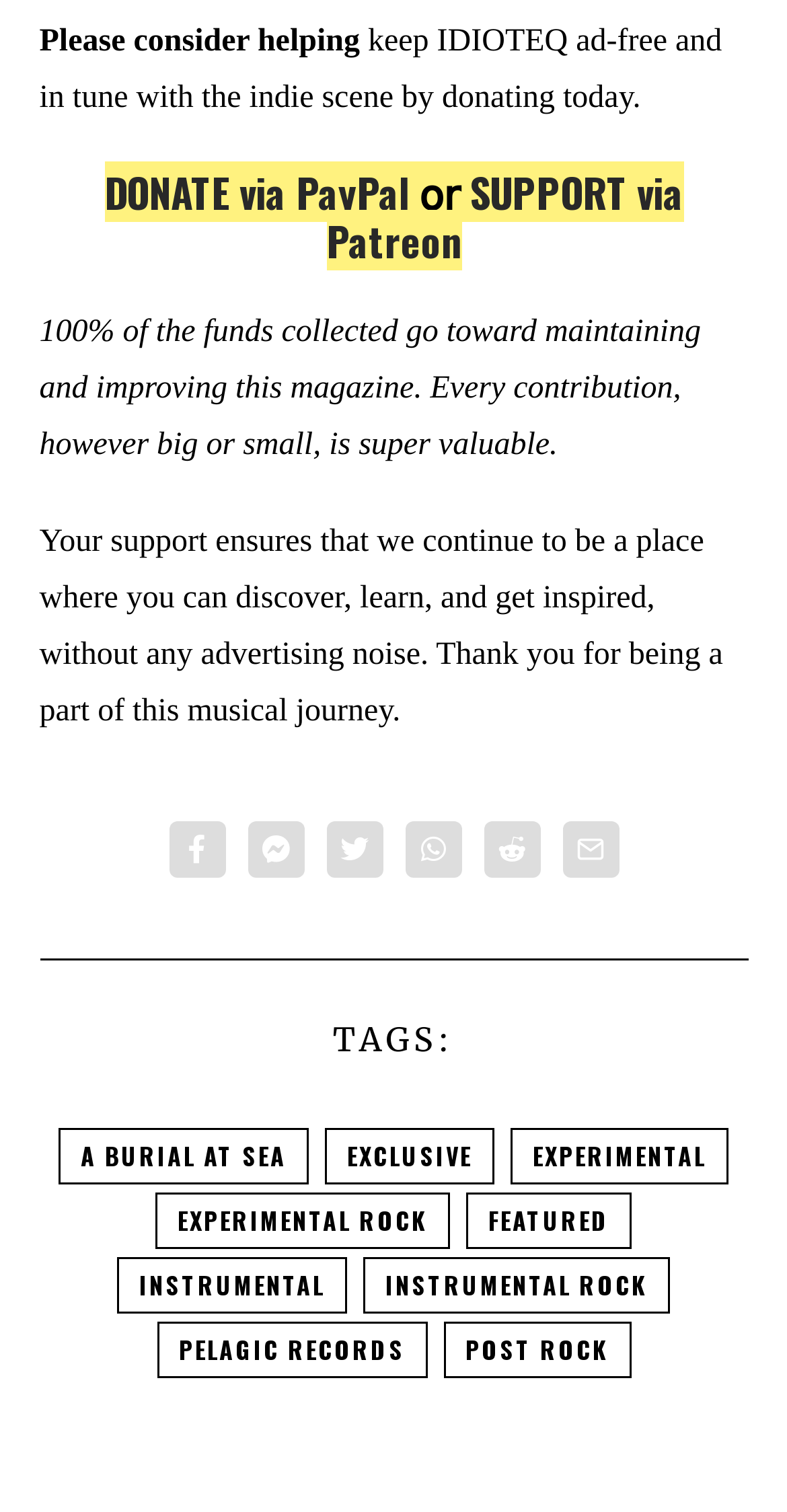What is the tone of the webpage's message to its supporters?
Please ensure your answer to the question is detailed and covers all necessary aspects.

The webpage has a static text 'Thank you for being a part of this musical journey.' which expresses gratitude towards its supporters, suggesting a grateful tone.